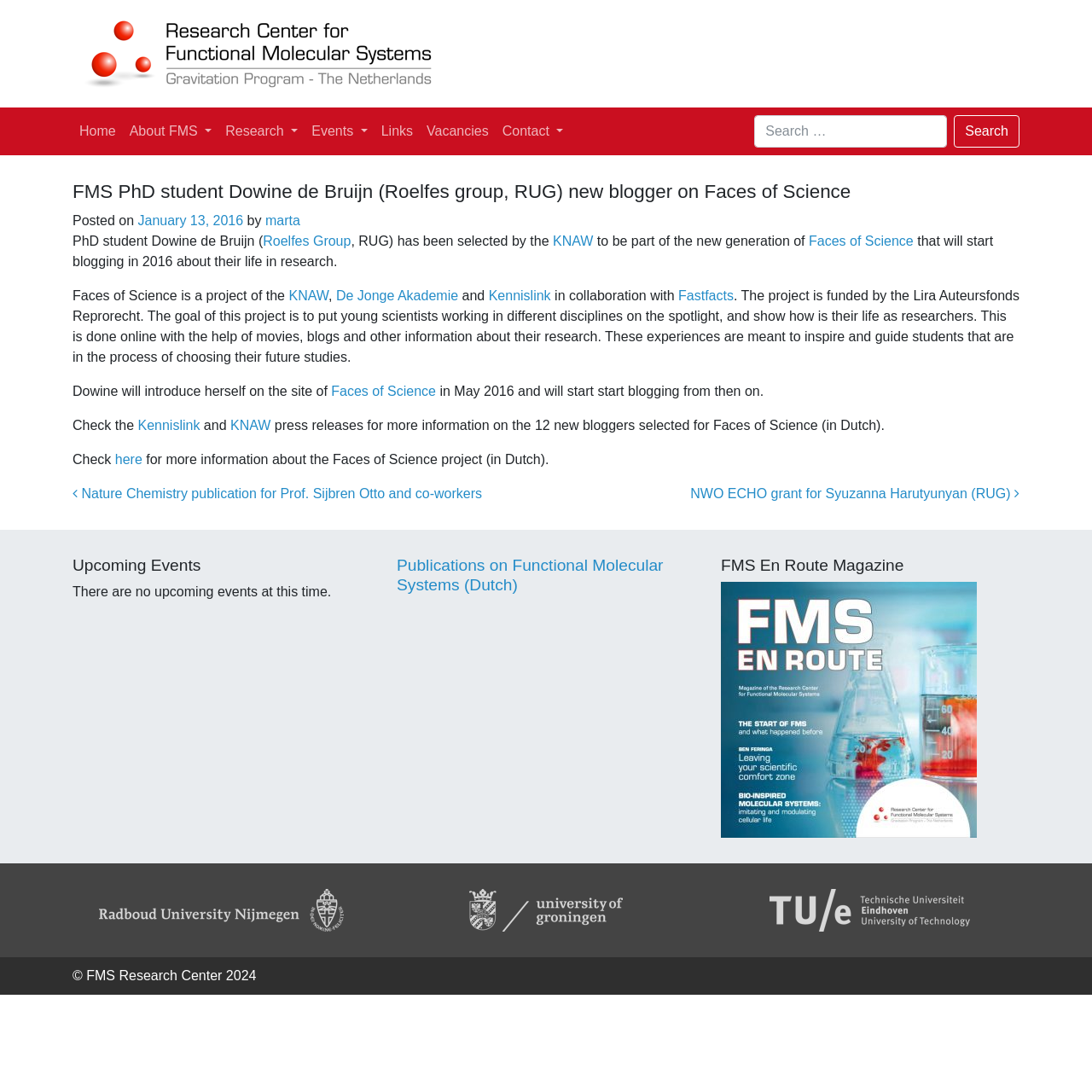Summarize the webpage in an elaborate manner.

The webpage is about FMS PhD student Dowine de Bruijn, who has been selected as a new blogger on Faces of Science, a project of the KNAW, De Jonge Akademie, and Kennislink. The page has a header section with links to the FMS Research Center, Home, About FMS, Research, Events, Links, Vacancies, and Contact. There is also a search bar at the top right corner.

Below the header, there is a main section with an article about Dowine de Bruijn. The article has a heading with the title "FMS PhD student Dowine de Bruijn (Roelfes group, RUG) new blogger on Faces of Science" and a posted date "January 13, 2016". The article describes Dowine's selection as a blogger on Faces of Science, a project that aims to put young scientists in the spotlight and show their life as researchers.

The article is divided into several paragraphs, with links to related organizations such as KNAW, De Jonge Akademie, and Kennislink. There are also links to Dowine's blog and the Faces of Science project.

Below the article, there is a section with a heading "Post navigation" that links to previous and next posts. There is also a section with a heading "Upcoming Events" that currently has no events listed. Additionally, there are sections with headings "Publications on Functional Molecular Systems (Dutch)" and "FMS En Route Magazine" that link to related publications and magazines.

At the bottom of the page, there are several links to social media platforms and a copyright notice "© FMS Research Center 2024".